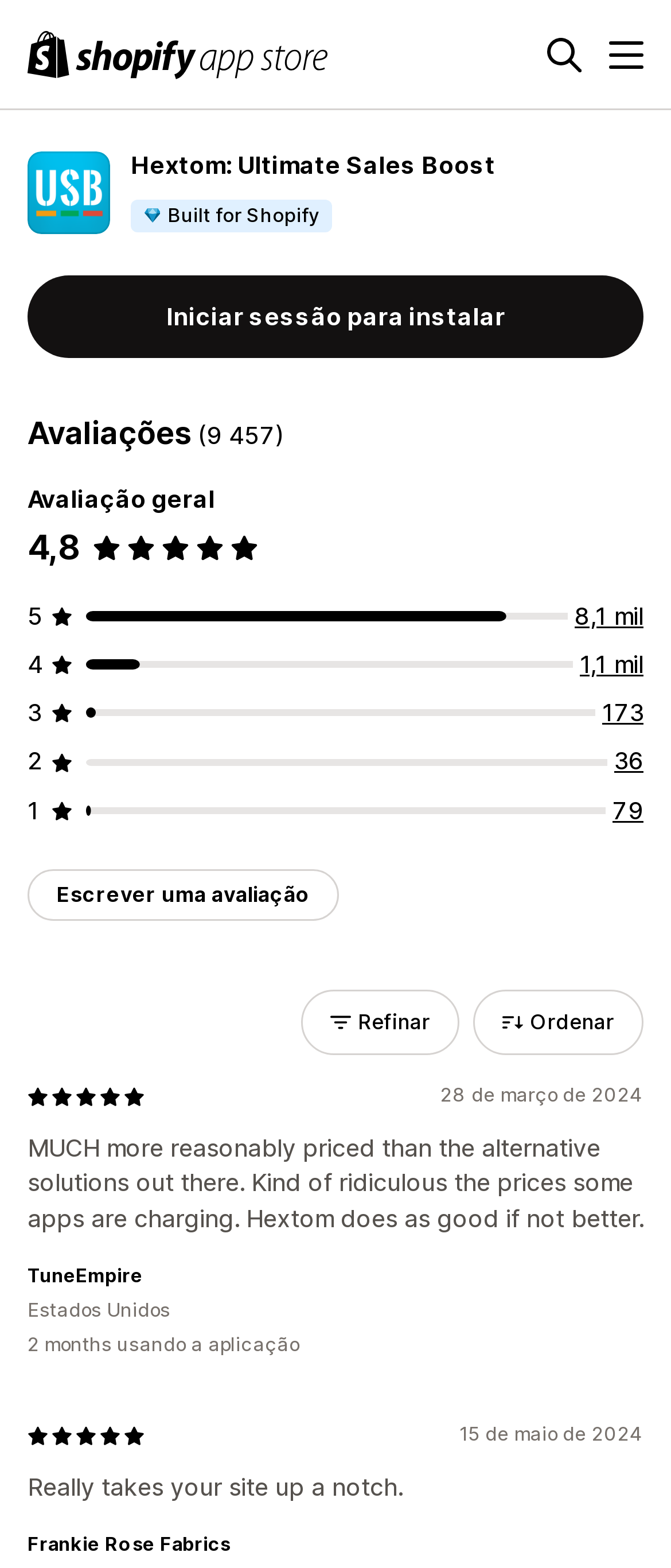Please locate the bounding box coordinates of the element that should be clicked to achieve the given instruction: "Filter the results".

[0.449, 0.631, 0.685, 0.673]